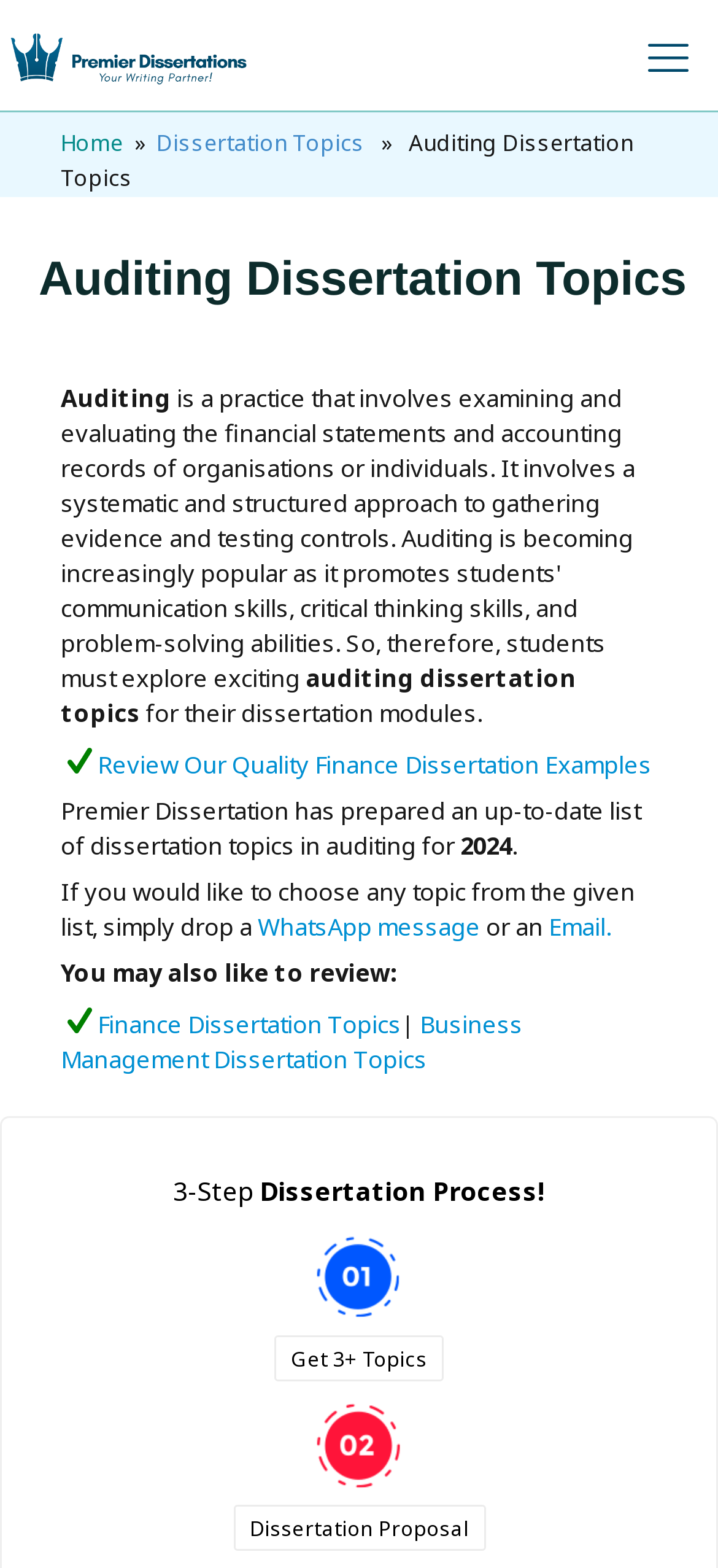How can I get custom dissertation topics?
Can you provide an in-depth and detailed response to the question?

The webpage mentions 'Fill out the form now!' which implies that users can get custom dissertation topics by filling out a form, possibly available on the webpage.